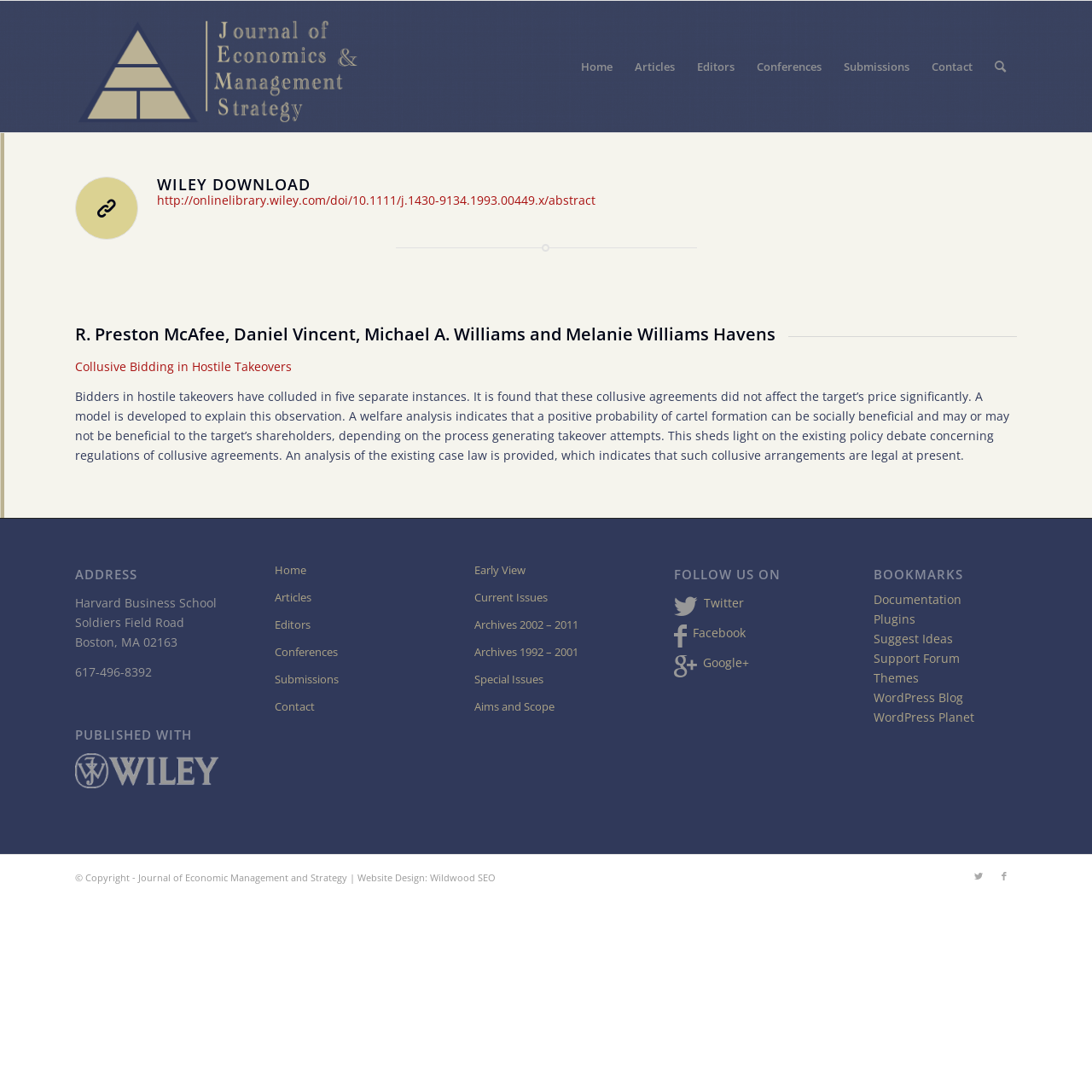Based on what you see in the screenshot, provide a thorough answer to this question: What is the topic of the article?

The topic of the article can be found in the main content section of the webpage, where the title 'Collusive Bidding in Hostile Takeovers' is written. This title is also mentioned as a link on the webpage.